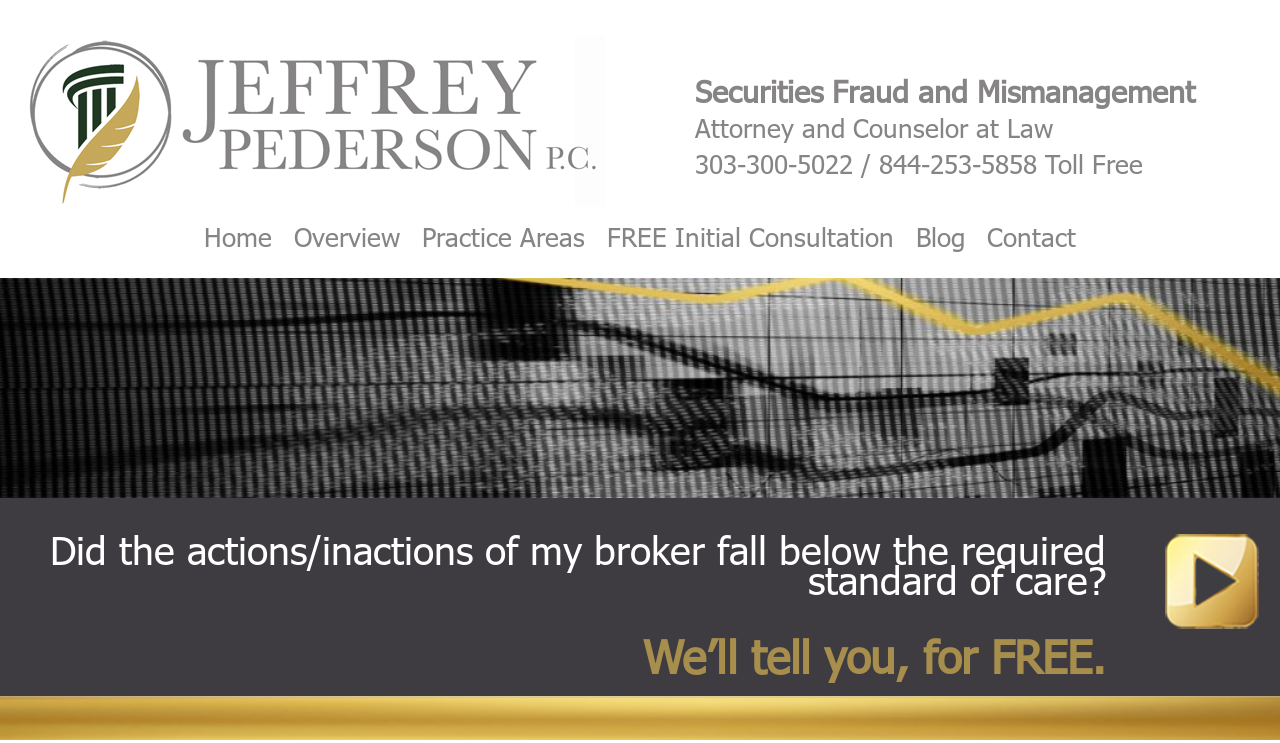Given the description "KA431AZ – Programmable Shunt Regulator", determine the bounding box of the corresponding UI element.

None